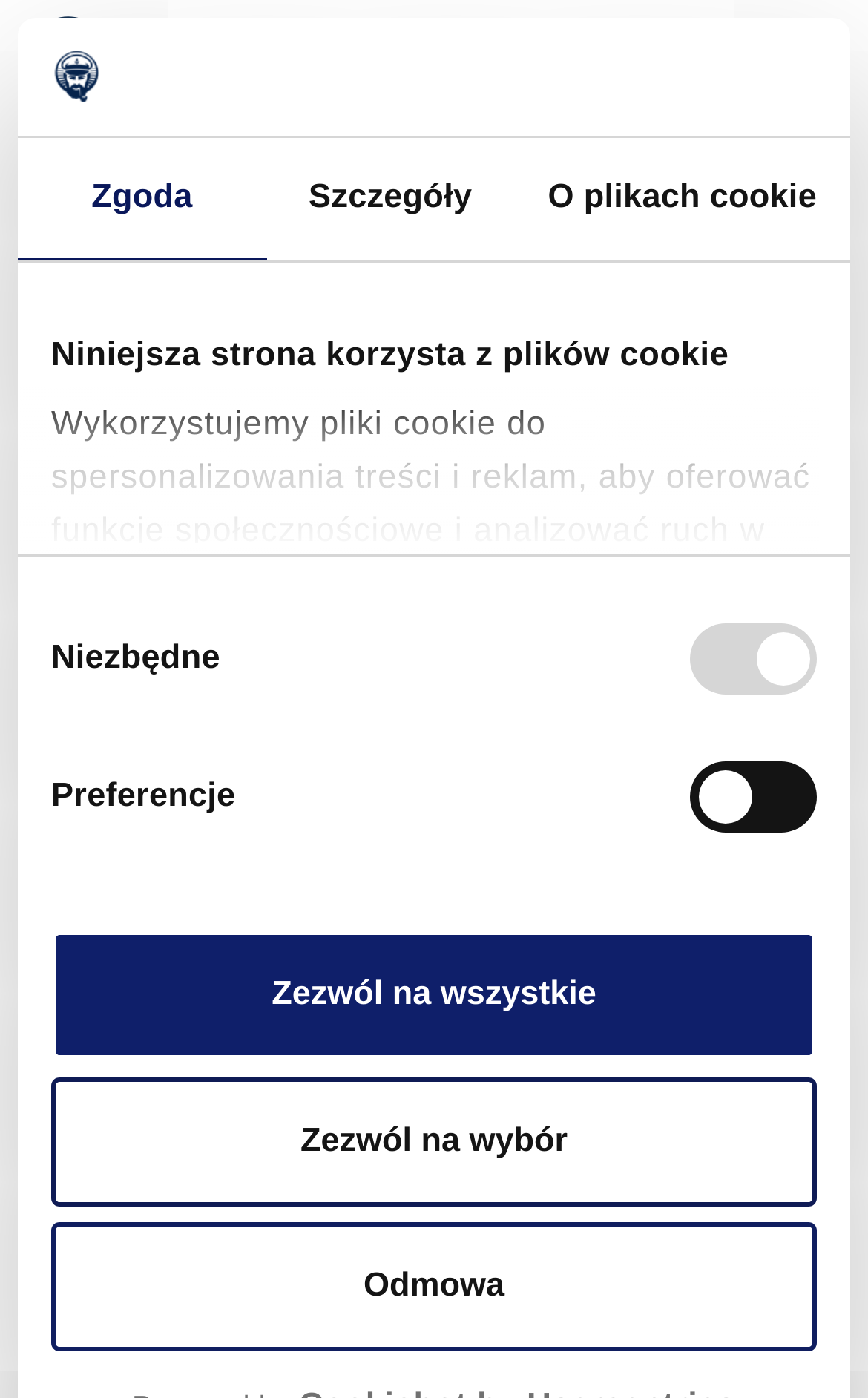Identify the bounding box coordinates of the area that should be clicked in order to complete the given instruction: "Click the Zezwól na wybór button". The bounding box coordinates should be four float numbers between 0 and 1, i.e., [left, top, right, bottom].

[0.059, 0.77, 0.941, 0.862]